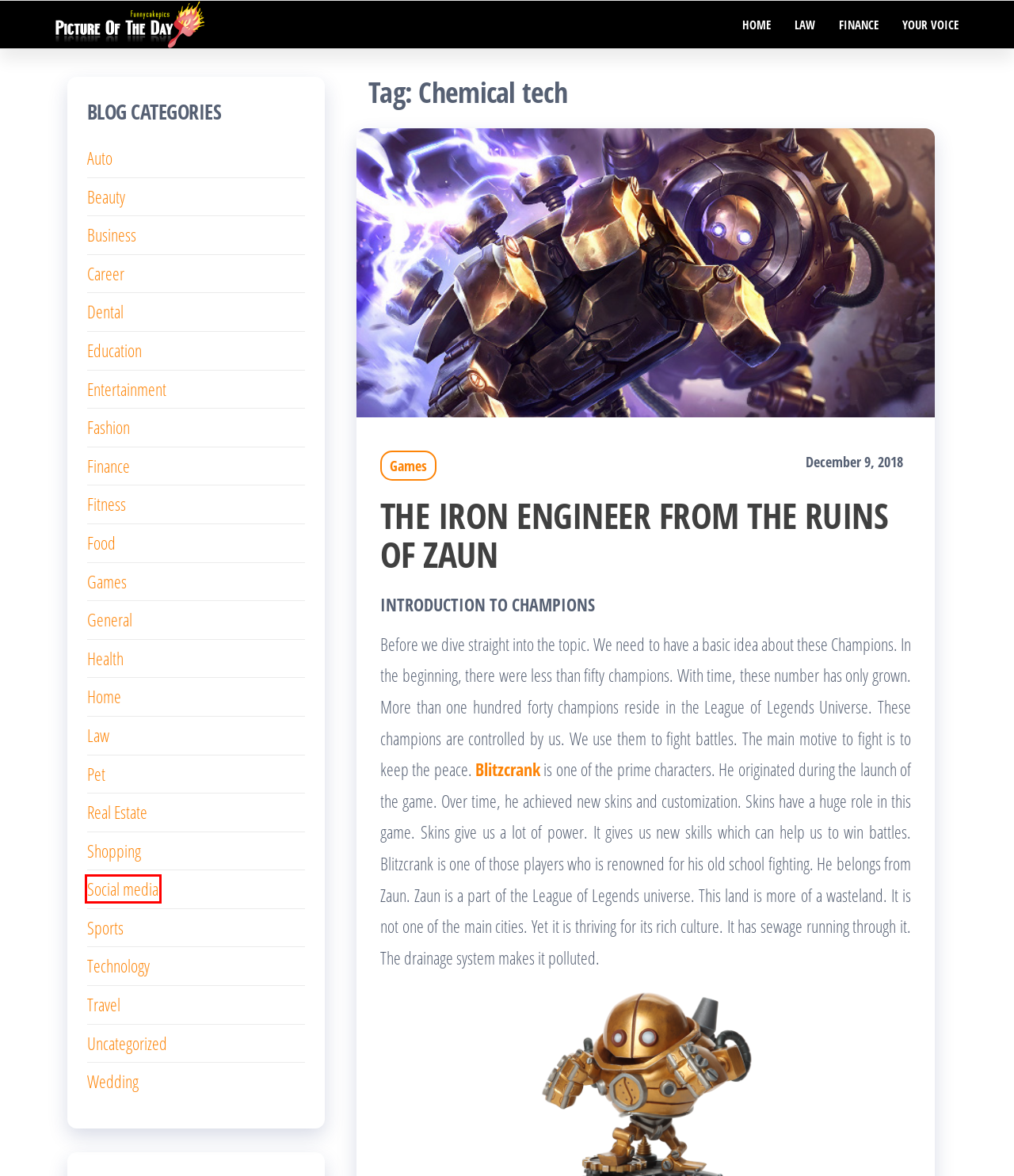Analyze the screenshot of a webpage featuring a red rectangle around an element. Pick the description that best fits the new webpage after interacting with the element inside the red bounding box. Here are the candidates:
A. Entertainment Archives - Funnycakepics - Picture Of The Day
B. THE IRON ENGINEER FROM THE RUINS OF ZAUN - Funnycakepics - Picture Of The Day
C. Home Archives - Funnycakepics - Picture Of The Day
D. Health Archives - Funnycakepics - Picture Of The Day
E. Games Archives - Funnycakepics - Picture Of The Day
F. Social media Archives - Funnycakepics - Picture Of The Day
G. Food Archives - Funnycakepics - Picture Of The Day
H. Law Archives - Funnycakepics - Picture Of The Day

F